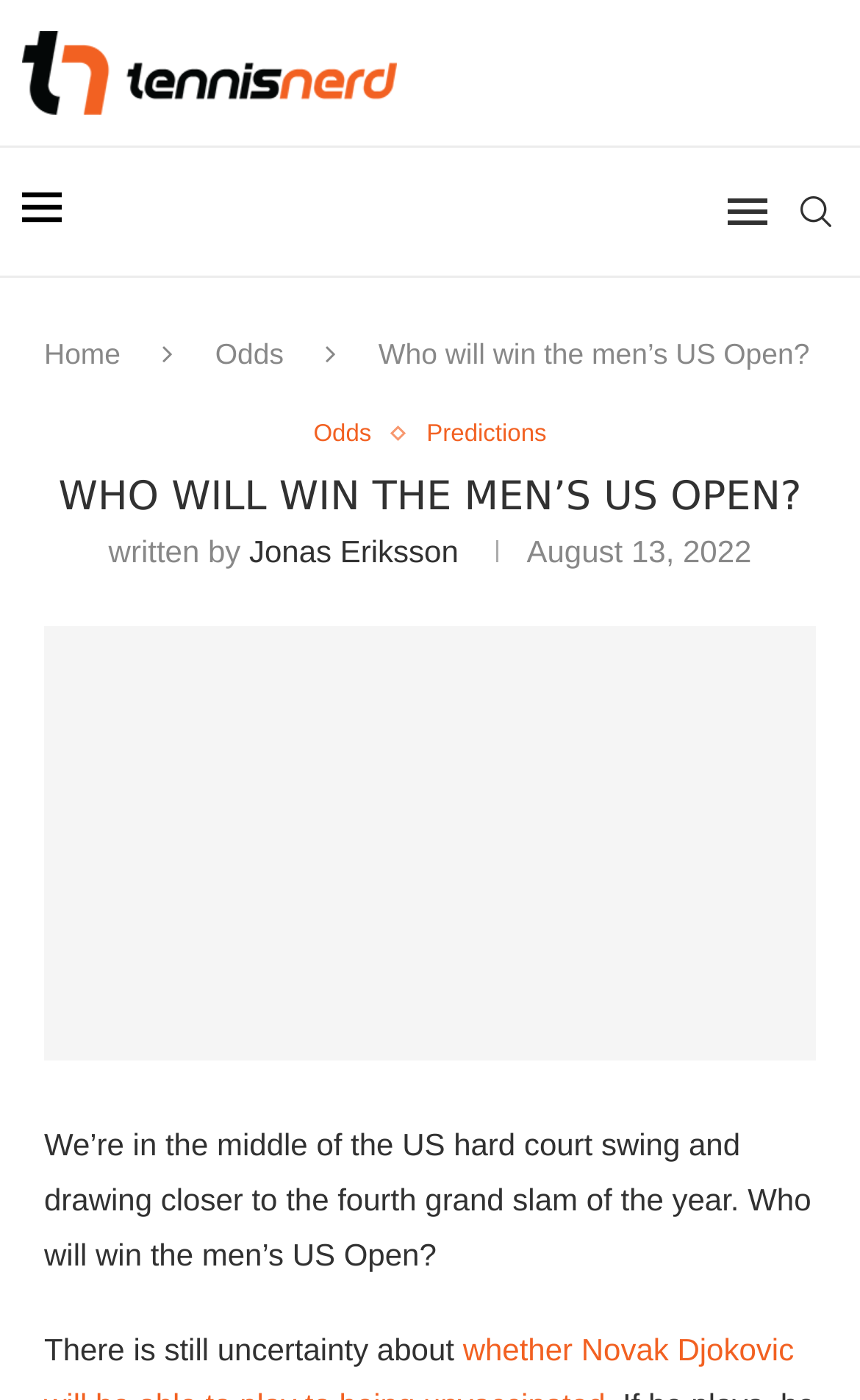What is the name of the website?
Based on the image, answer the question in a detailed manner.

The name of the website can be found at the top left corner of the webpage, where it says 'Who will win the men's US Open? - Tennisnerd.net'.